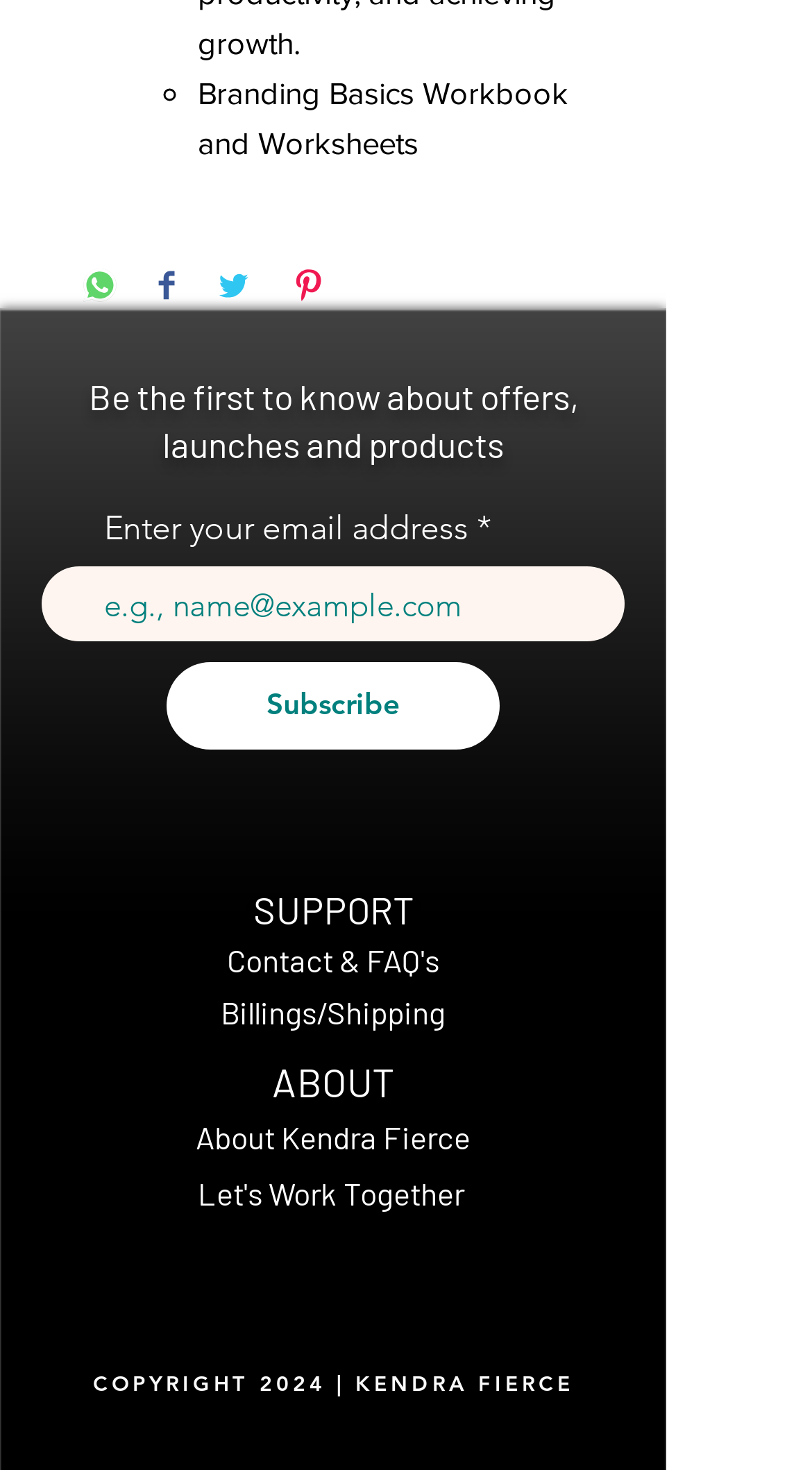Please answer the following query using a single word or phrase: 
What can you do with your email address?

Subscribe